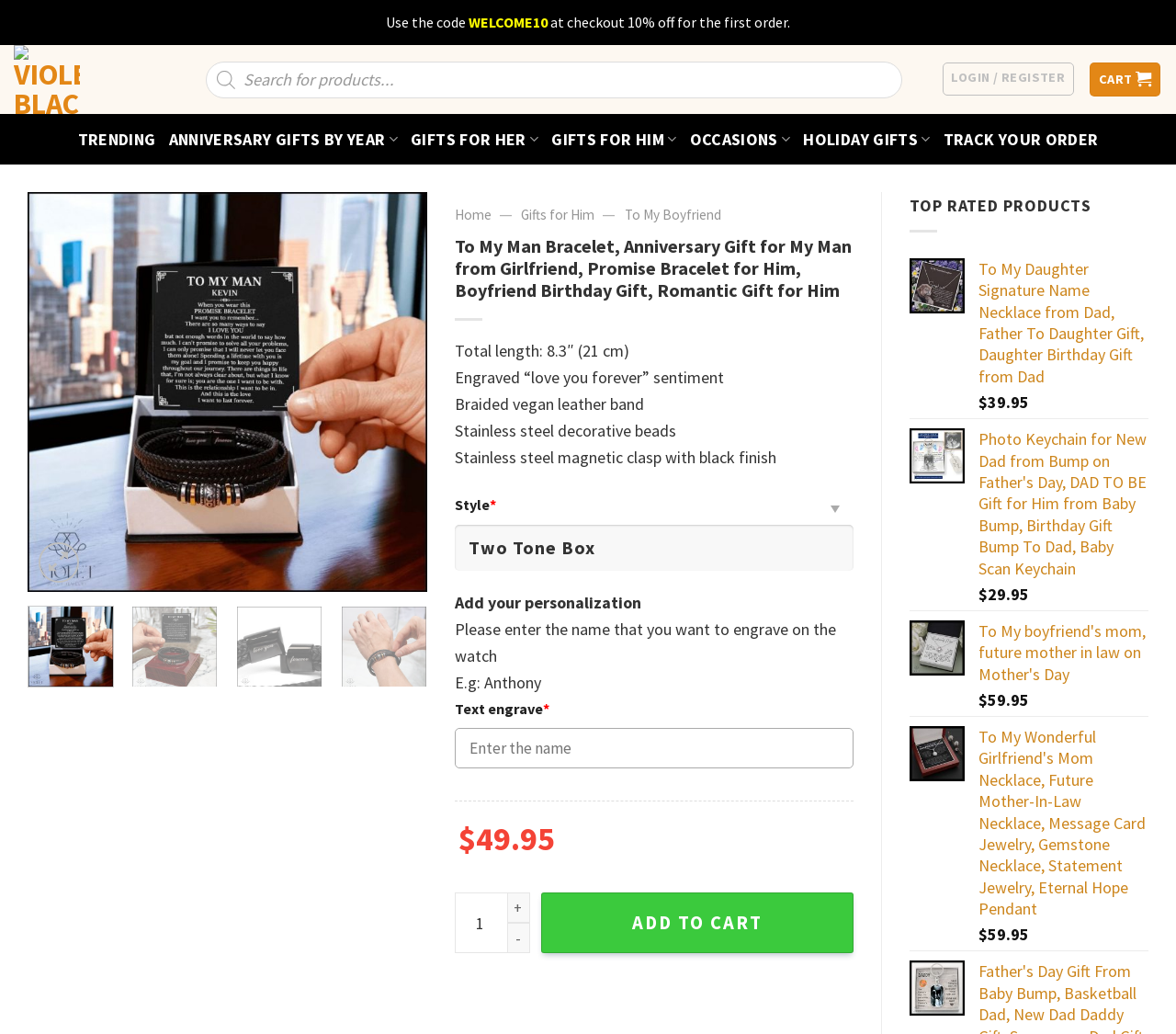Show me the bounding box coordinates of the clickable region to achieve the task as per the instruction: "Search for products".

[0.175, 0.059, 0.767, 0.095]